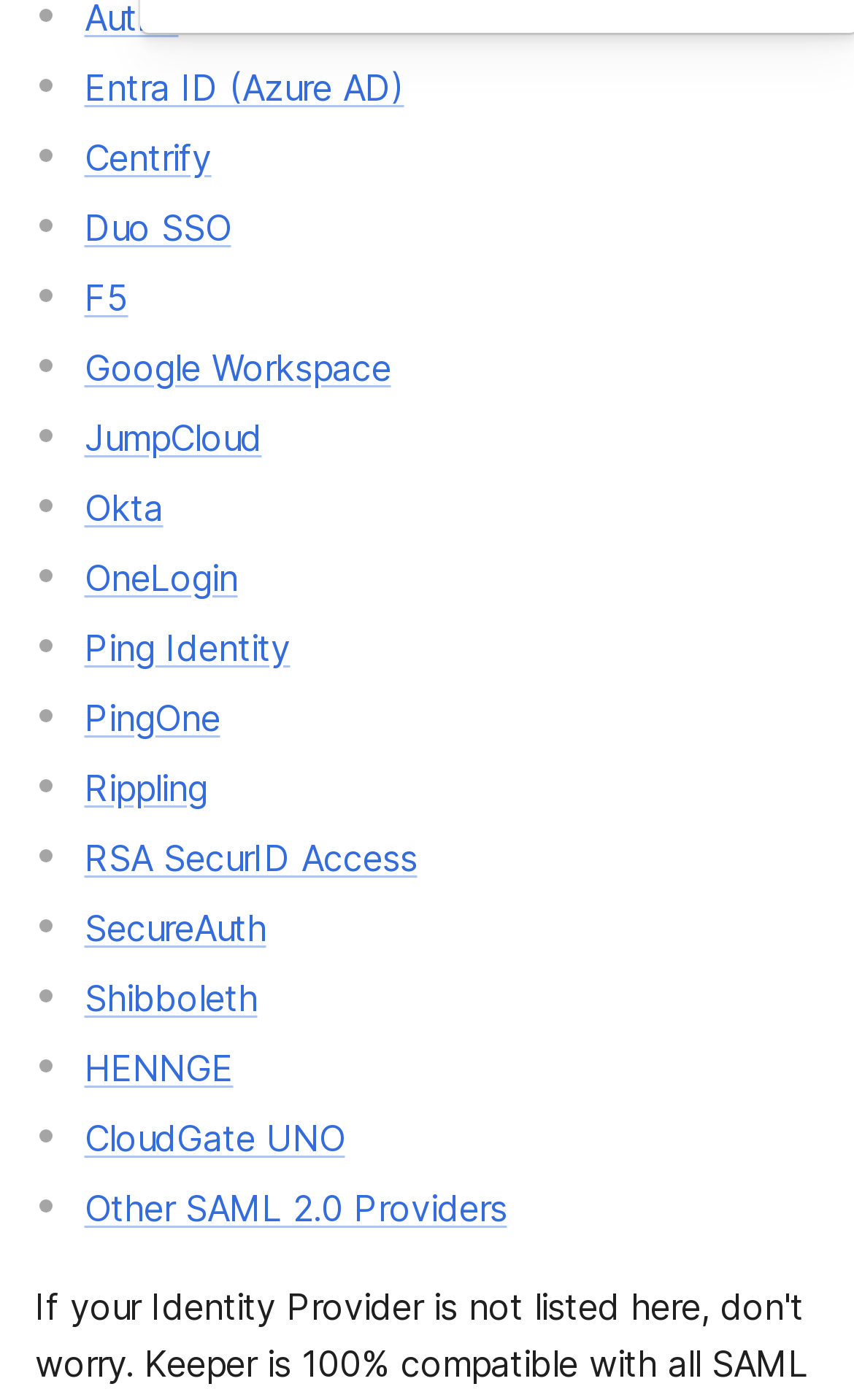How many SAML 2.0 providers are listed?
Please use the image to deliver a detailed and complete answer.

I counted the number of links provided on the webpage, and there are 18 links listed as SAML 2.0 providers, including Entra ID (Azure AD), Centrify, Duo SSO, and so on.